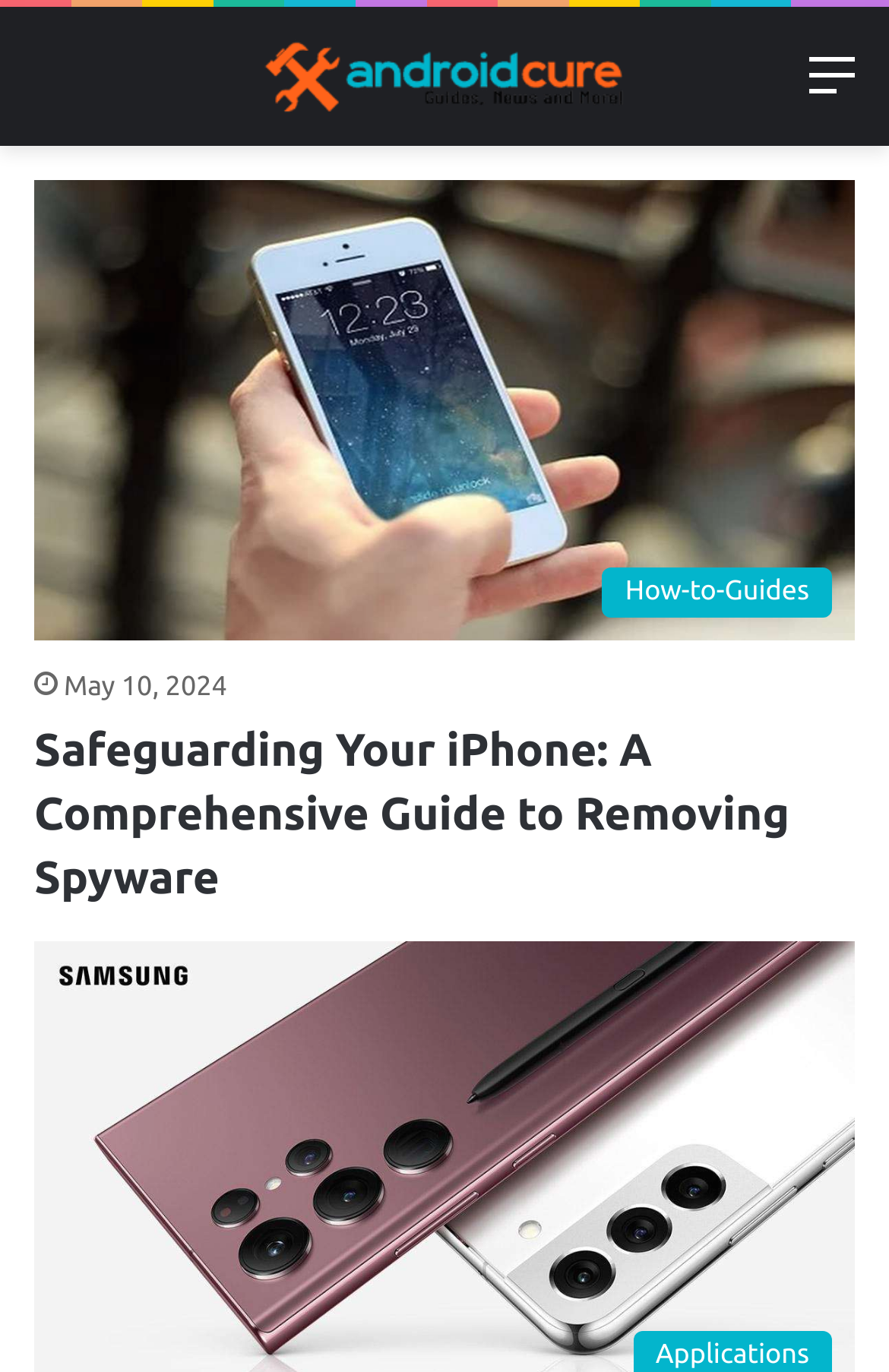Please find the bounding box for the following UI element description. Provide the coordinates in (top-left x, top-left y, bottom-right x, bottom-right y) format, with values between 0 and 1: Menu

[0.91, 0.031, 0.962, 0.105]